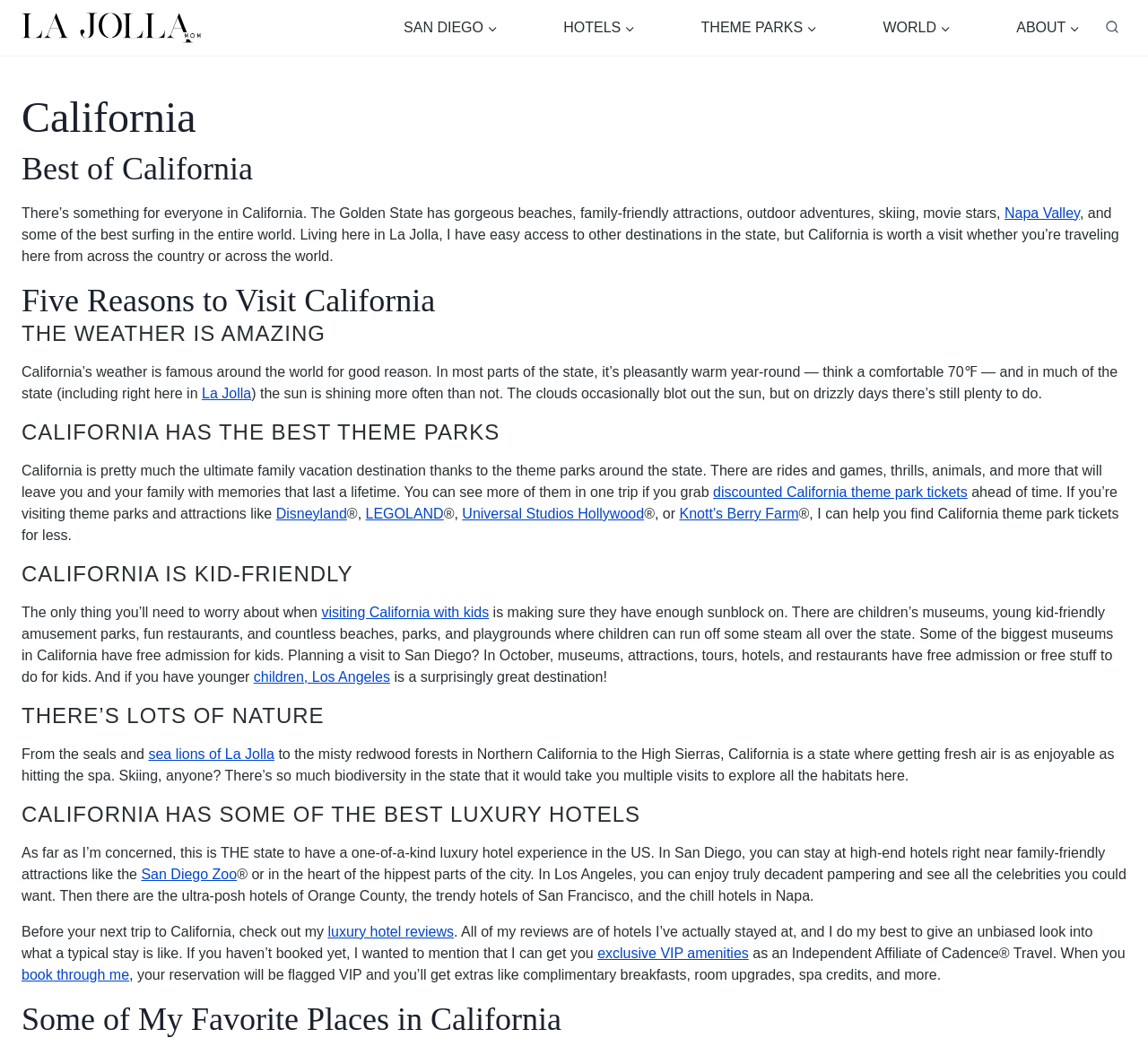What is one of the activities mentioned for kids in California?
With the help of the image, please provide a detailed response to the question.

I determined the answer by reading the section 'CALIFORNIA IS KID-FRIENDLY', which mentions that some of the biggest museums in California have free admission for kids, indicating that visiting museums is one of the activities mentioned for kids in California.